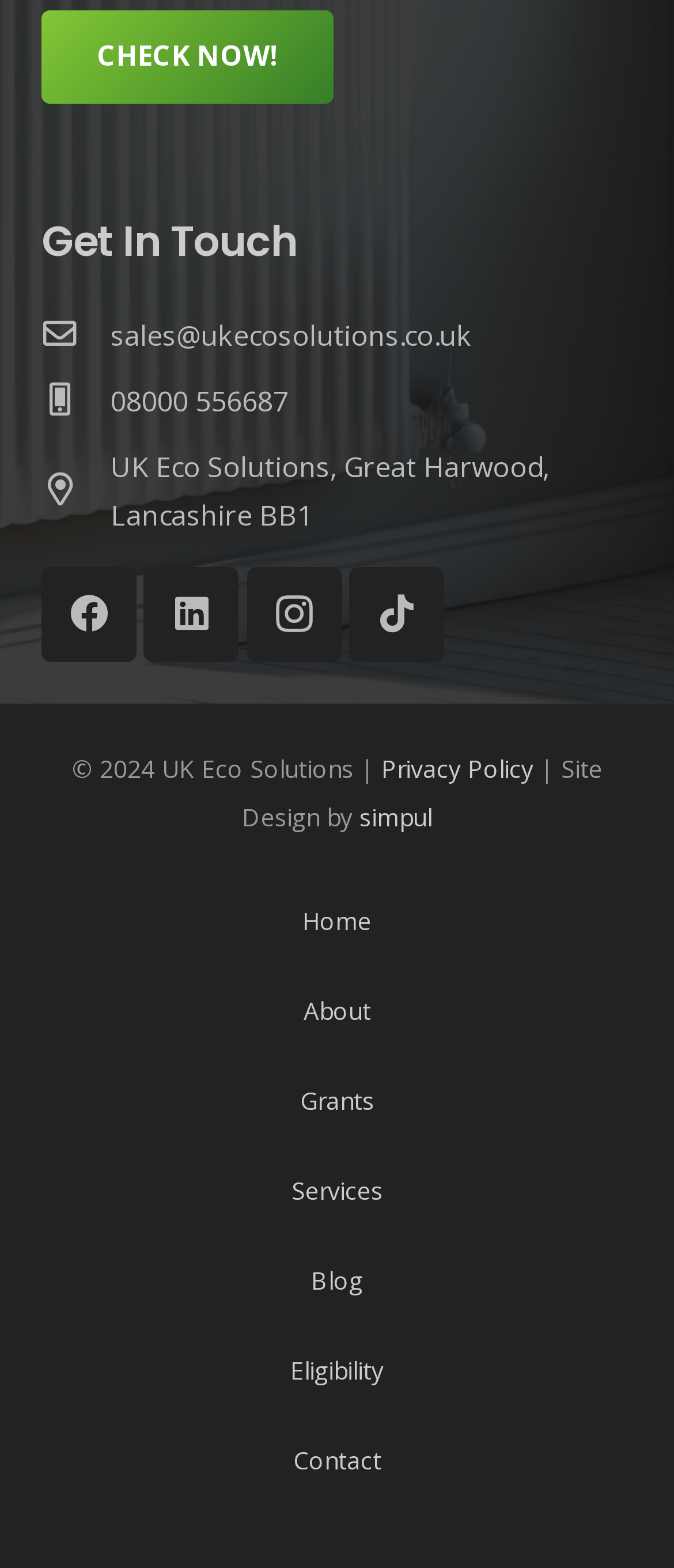Please determine the bounding box coordinates of the area that needs to be clicked to complete this task: 'Send an email to sales@ukecosolutions.co.uk'. The coordinates must be four float numbers between 0 and 1, formatted as [left, top, right, bottom].

[0.062, 0.199, 0.164, 0.23]